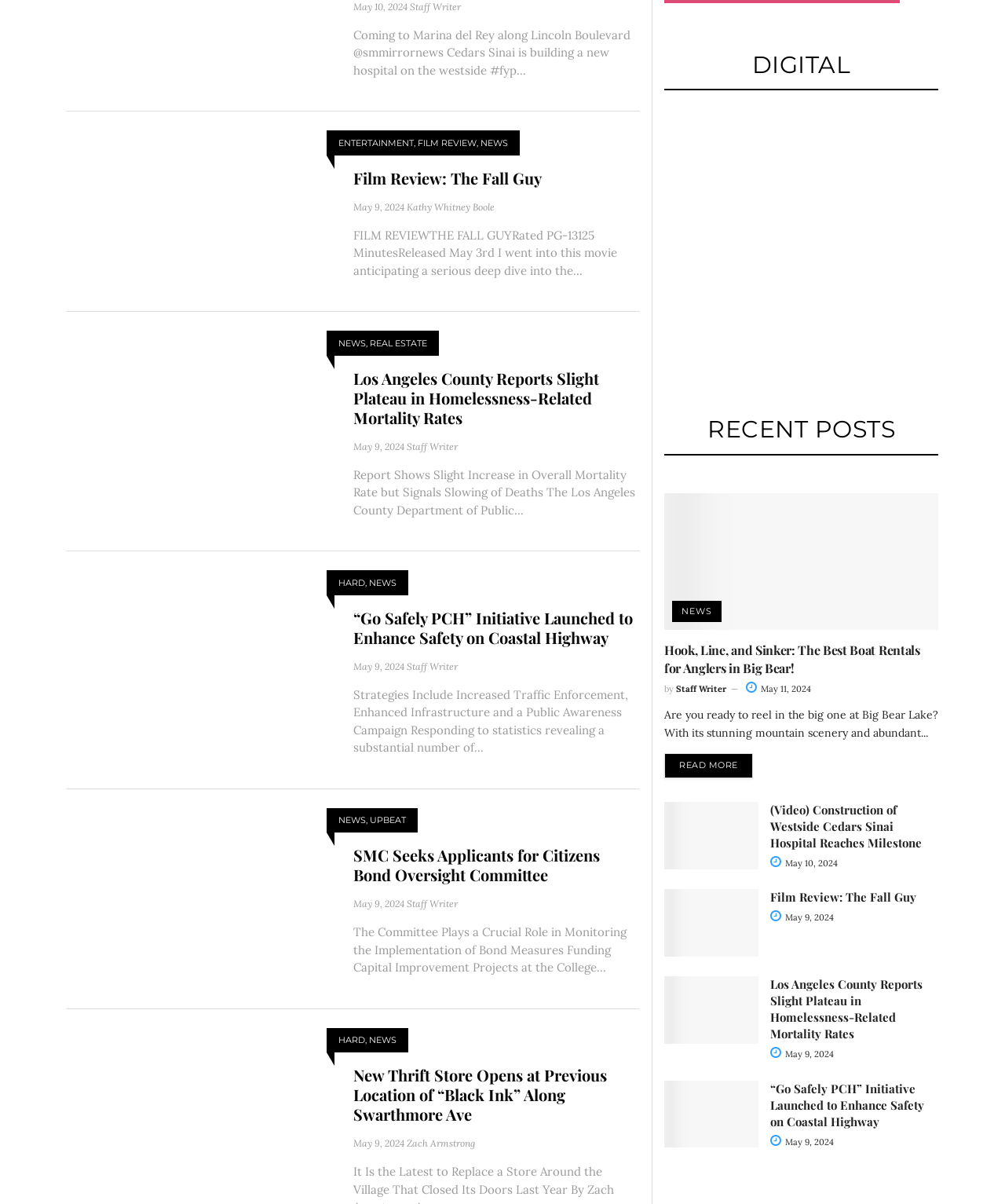Bounding box coordinates must be specified in the format (top-left x, top-left y, bottom-right x, bottom-right y). All values should be floating point numbers between 0 and 1. What are the bounding box coordinates of the UI element described as: News

[0.337, 0.676, 0.364, 0.687]